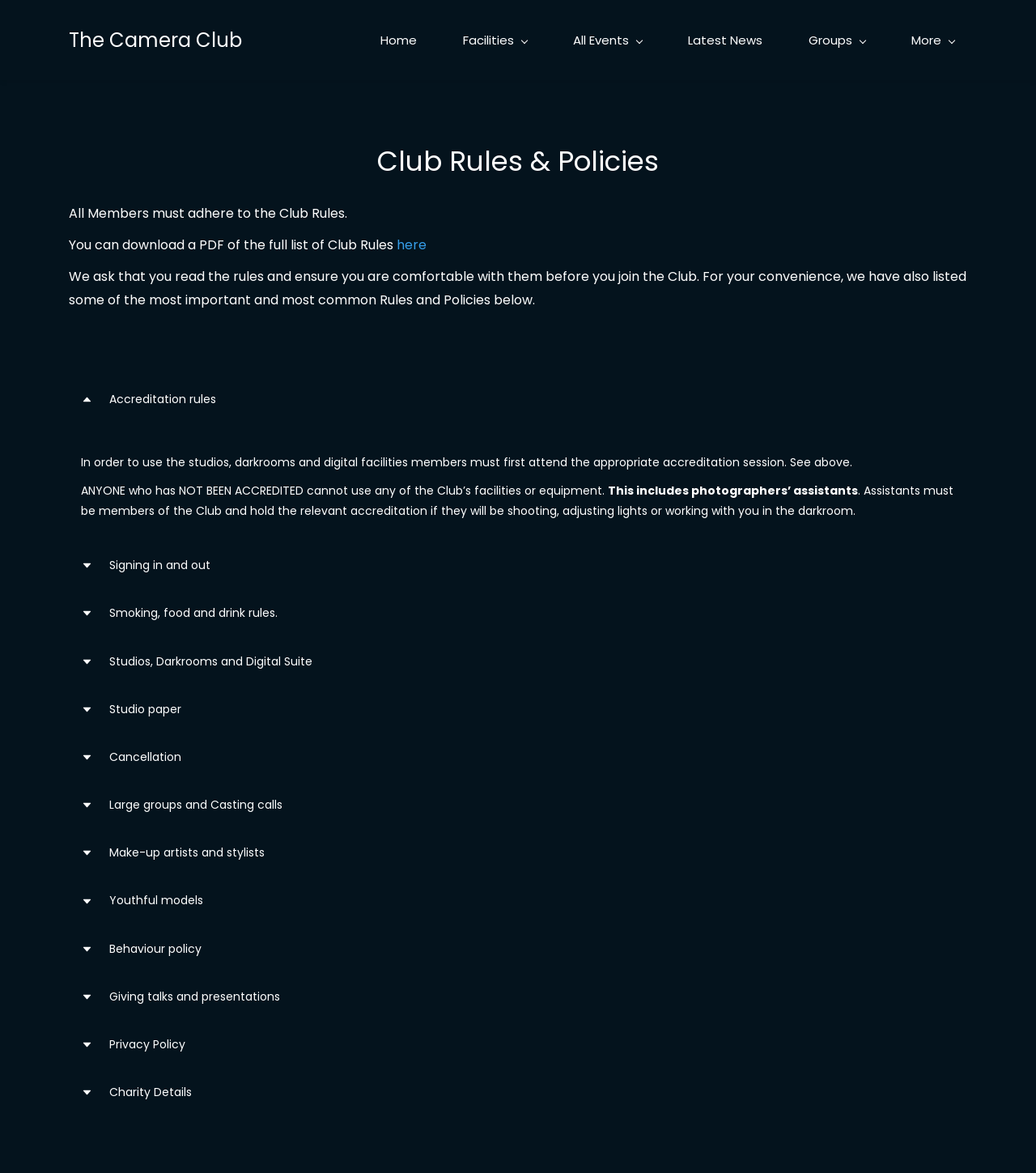Please give the bounding box coordinates of the area that should be clicked to fulfill the following instruction: "Go to the 'About Us' page". The coordinates should be in the format of four float numbers from 0 to 1, i.e., [left, top, right, bottom].

None